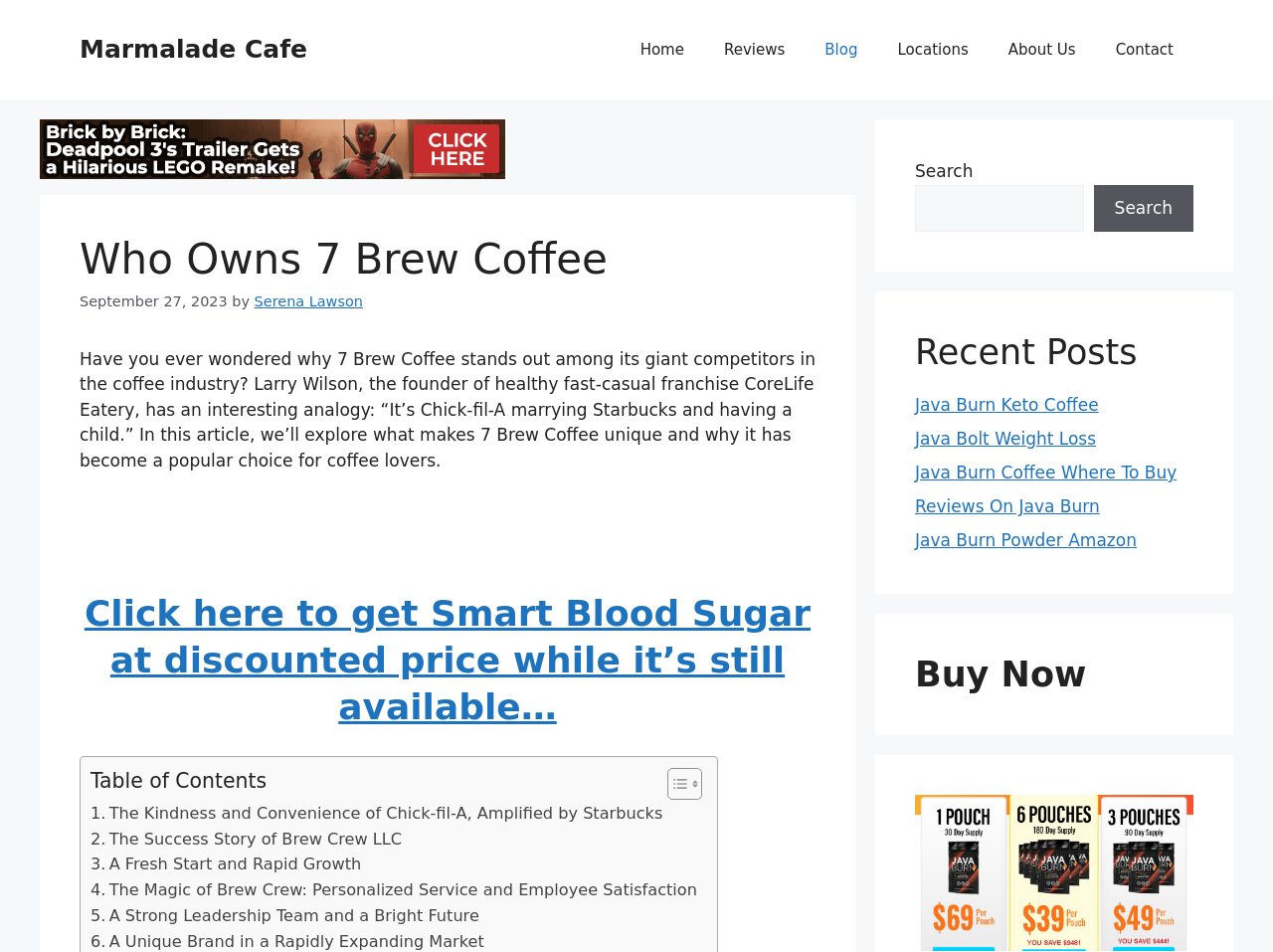From the element description: "parent_node: Search name="s"", extract the bounding box coordinates of the UI element. The coordinates should be expressed as four float numbers between 0 and 1, in the order [left, top, right, bottom].

[0.719, 0.194, 0.851, 0.243]